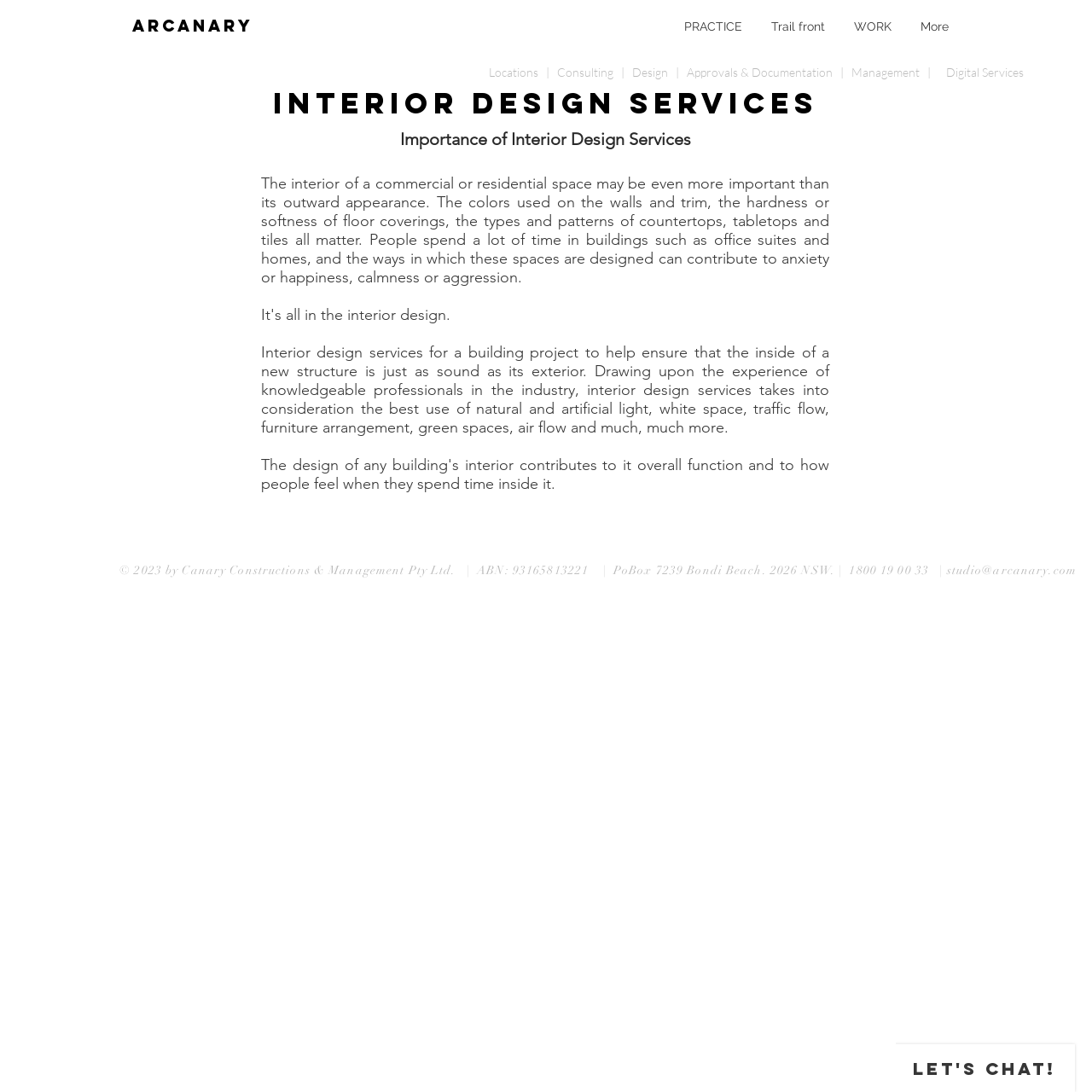Based on what you see in the screenshot, provide a thorough answer to this question: What is the contact email of the company?

The contact email is mentioned in the footer section 'studio@arcanary.com'. This is likely the email address that customers or clients can use to contact the company.